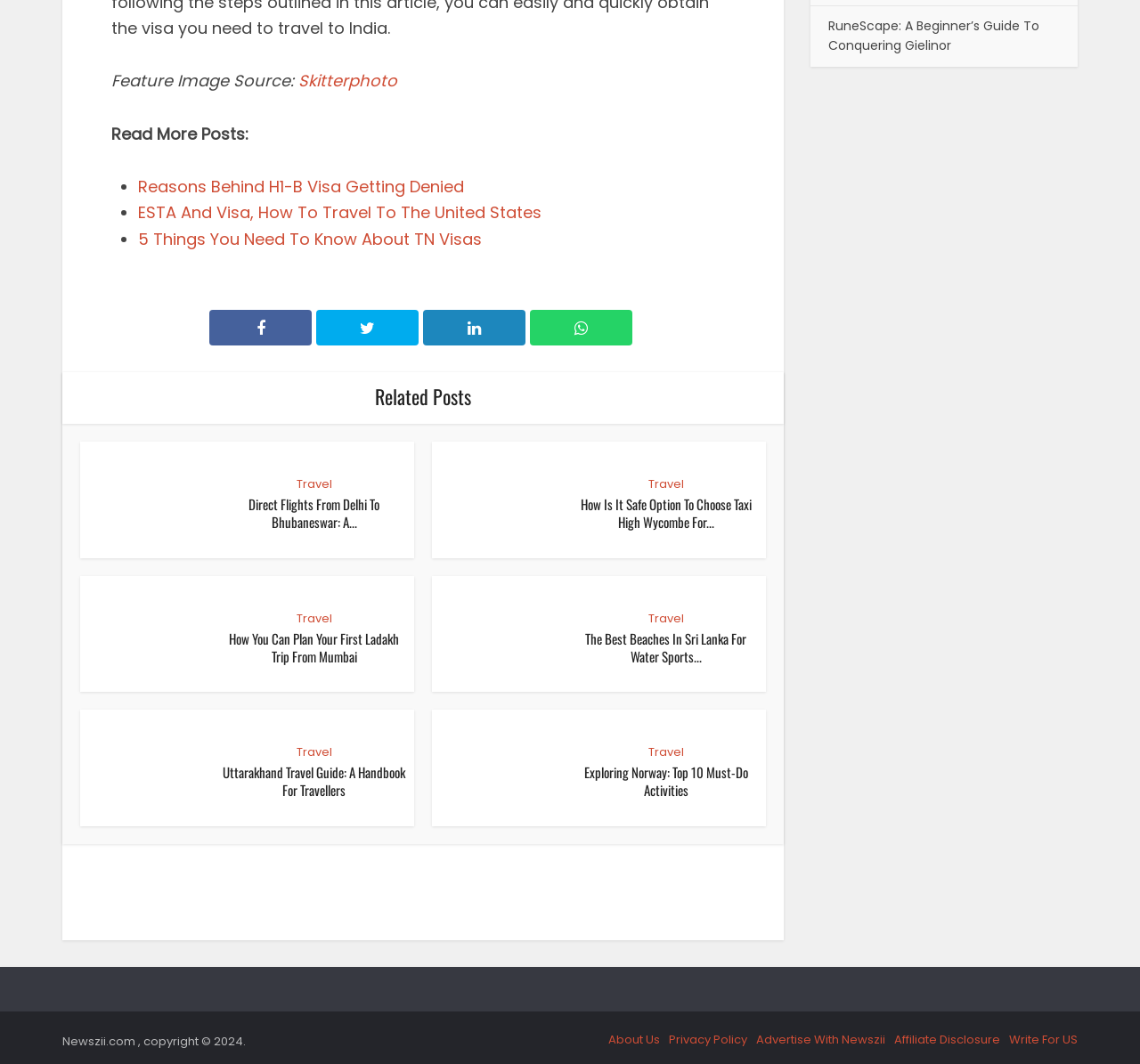Please identify the bounding box coordinates of the area that needs to be clicked to follow this instruction: "Load more posts".

[0.055, 0.826, 0.688, 0.862]